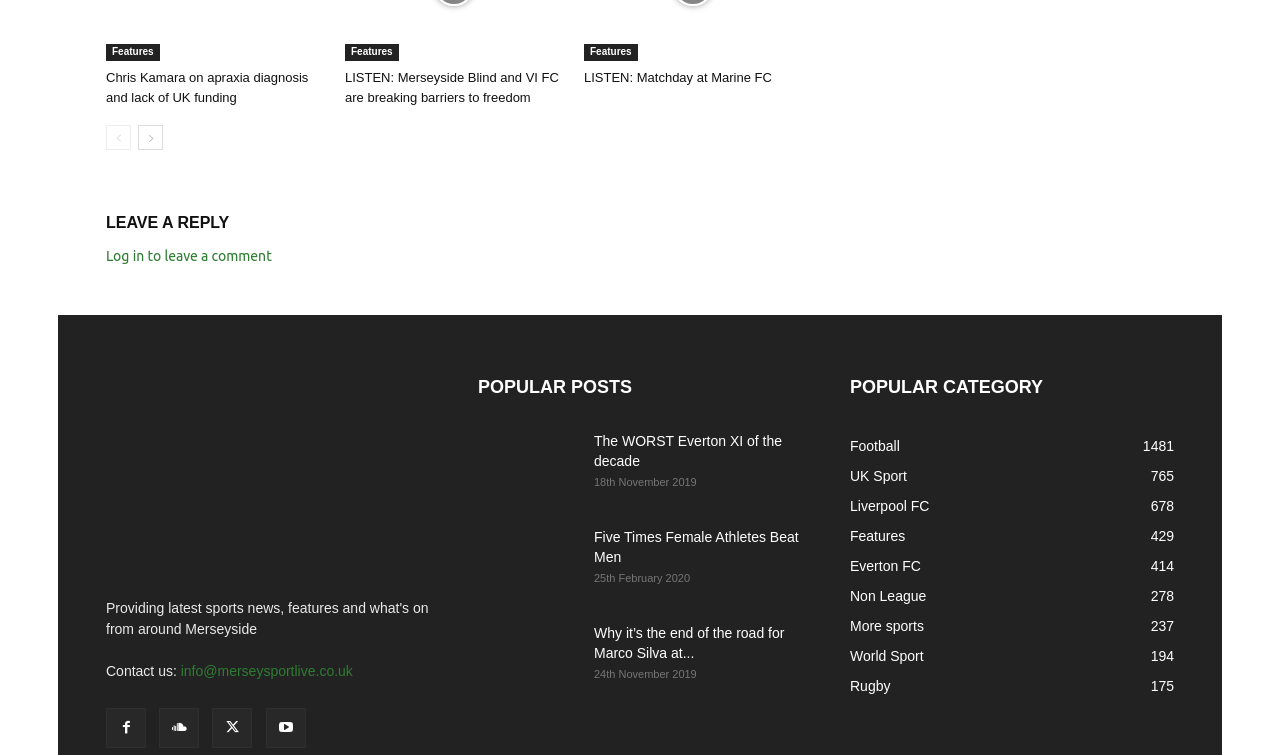Pinpoint the bounding box coordinates of the area that must be clicked to complete this instruction: "Click GALLERY".

None